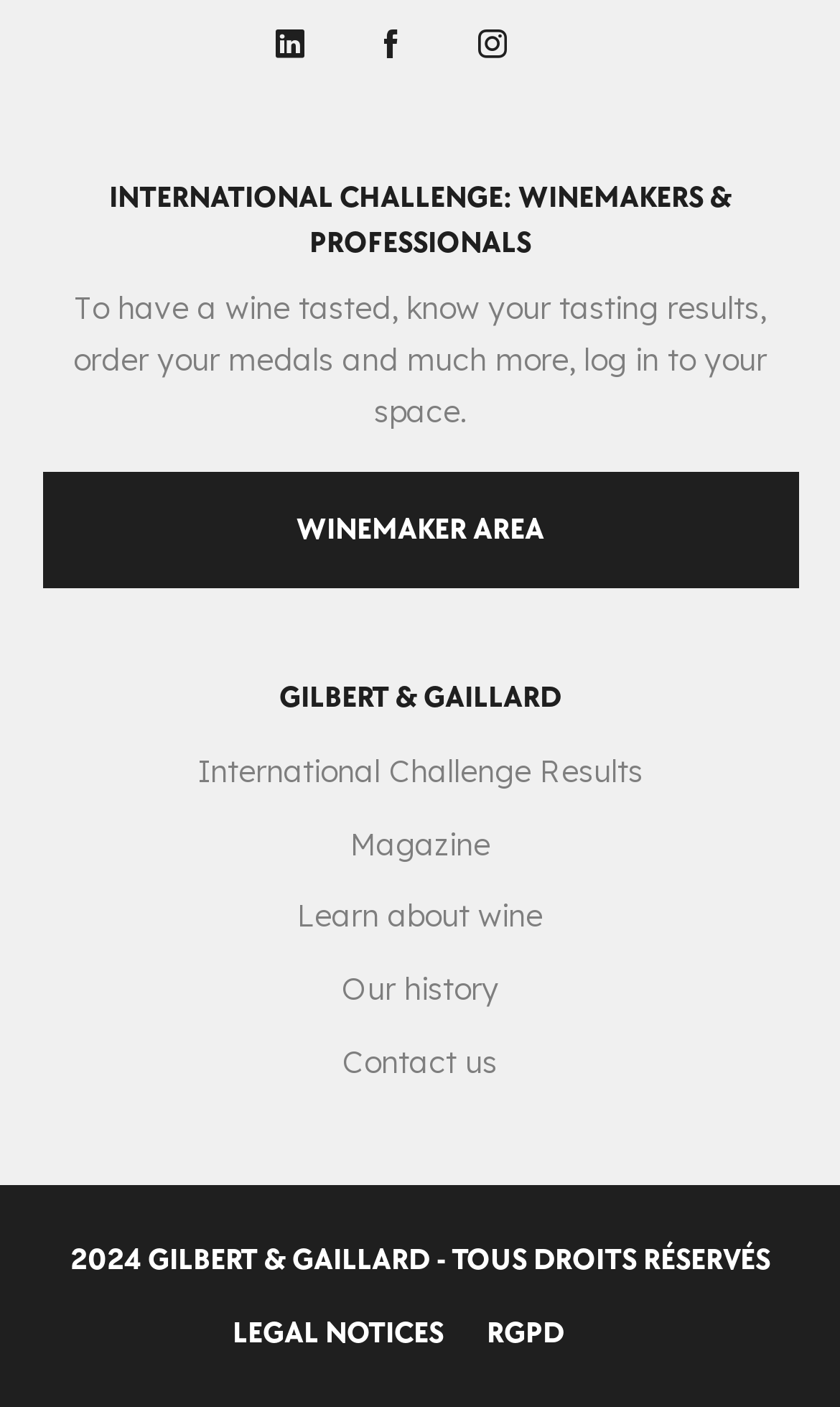Using the information in the image, give a comprehensive answer to the question: 
What is the copyright year of the webpage?

The copyright year can be found in the StaticText element '2024 GILBERT & GAILLARD - TOUS DROITS RÉSERVÉS' at the bottom of the webpage.